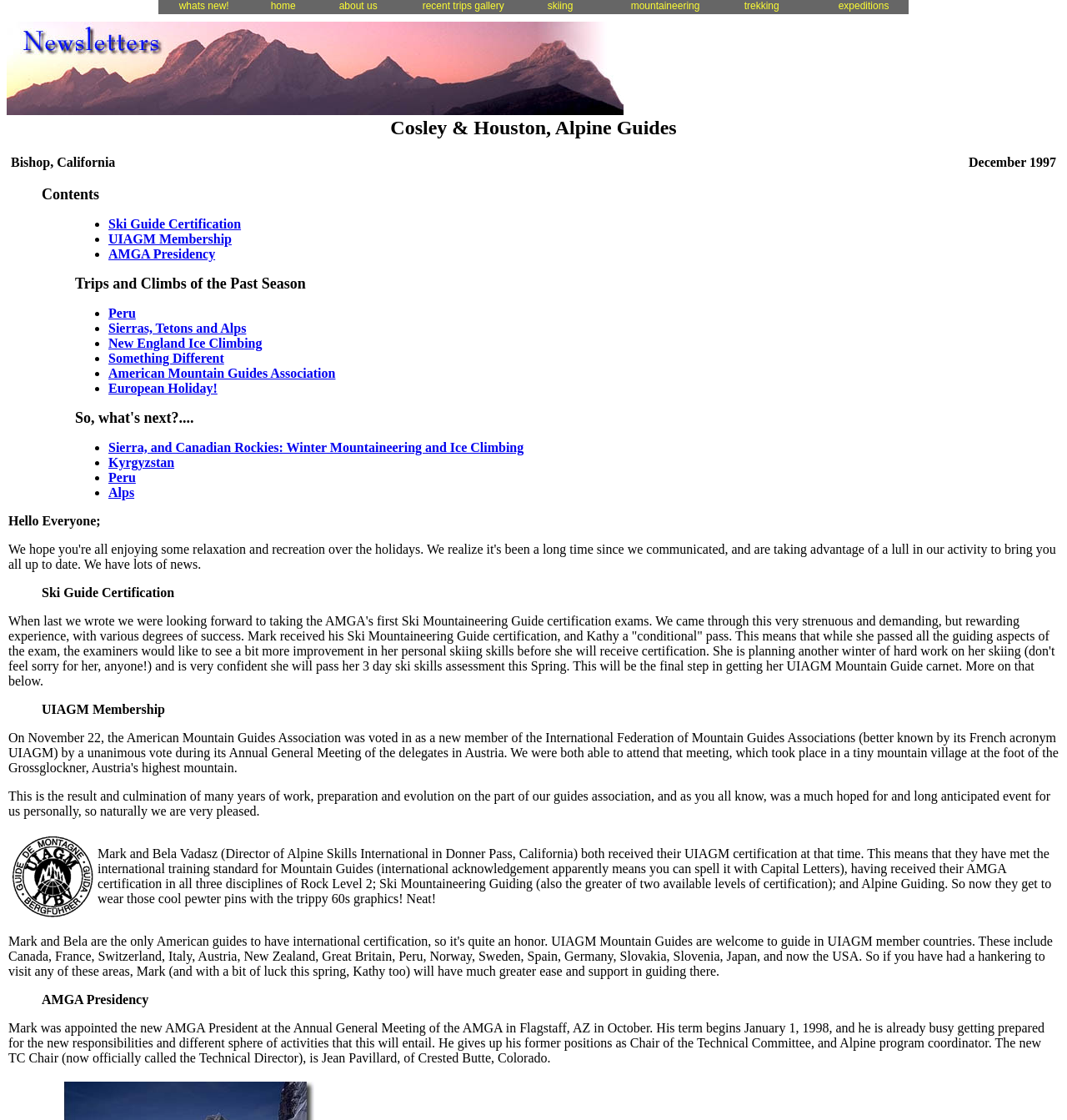What is the topic of the second blockquote?
Give a one-word or short phrase answer based on the image.

Ski Guide Certification